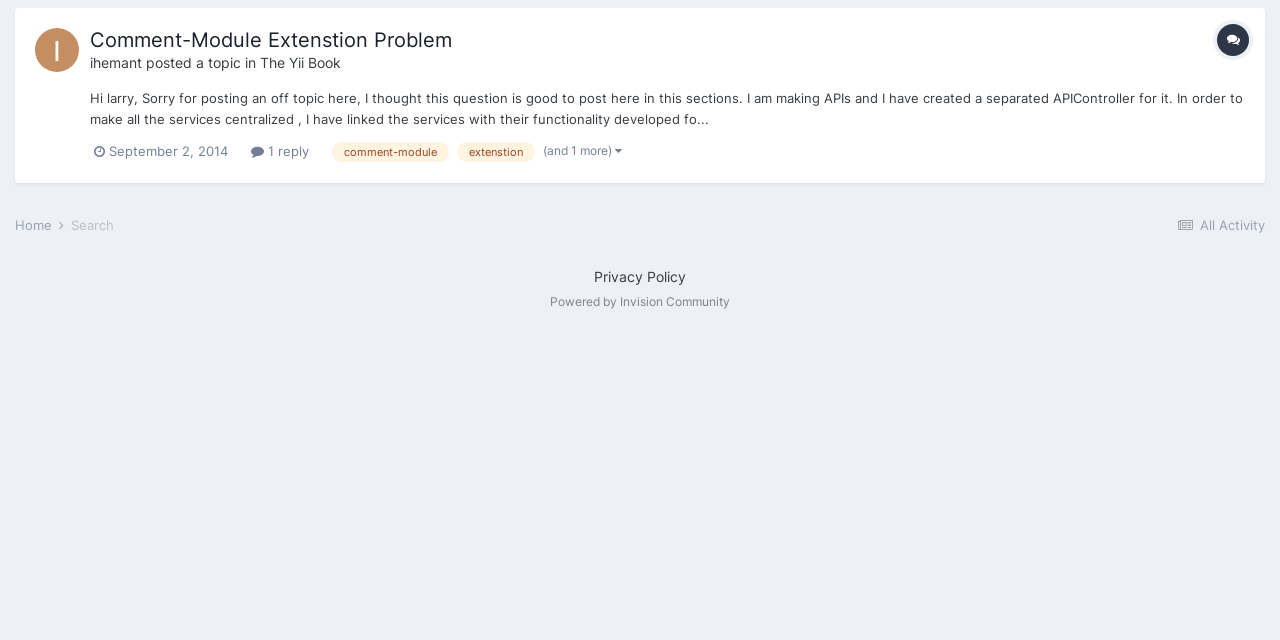From the webpage screenshot, identify the region described by 1 reply. Provide the bounding box coordinates as (top-left x, top-left y, bottom-right x, bottom-right y), with each value being a floating point number between 0 and 1.

[0.196, 0.224, 0.241, 0.249]